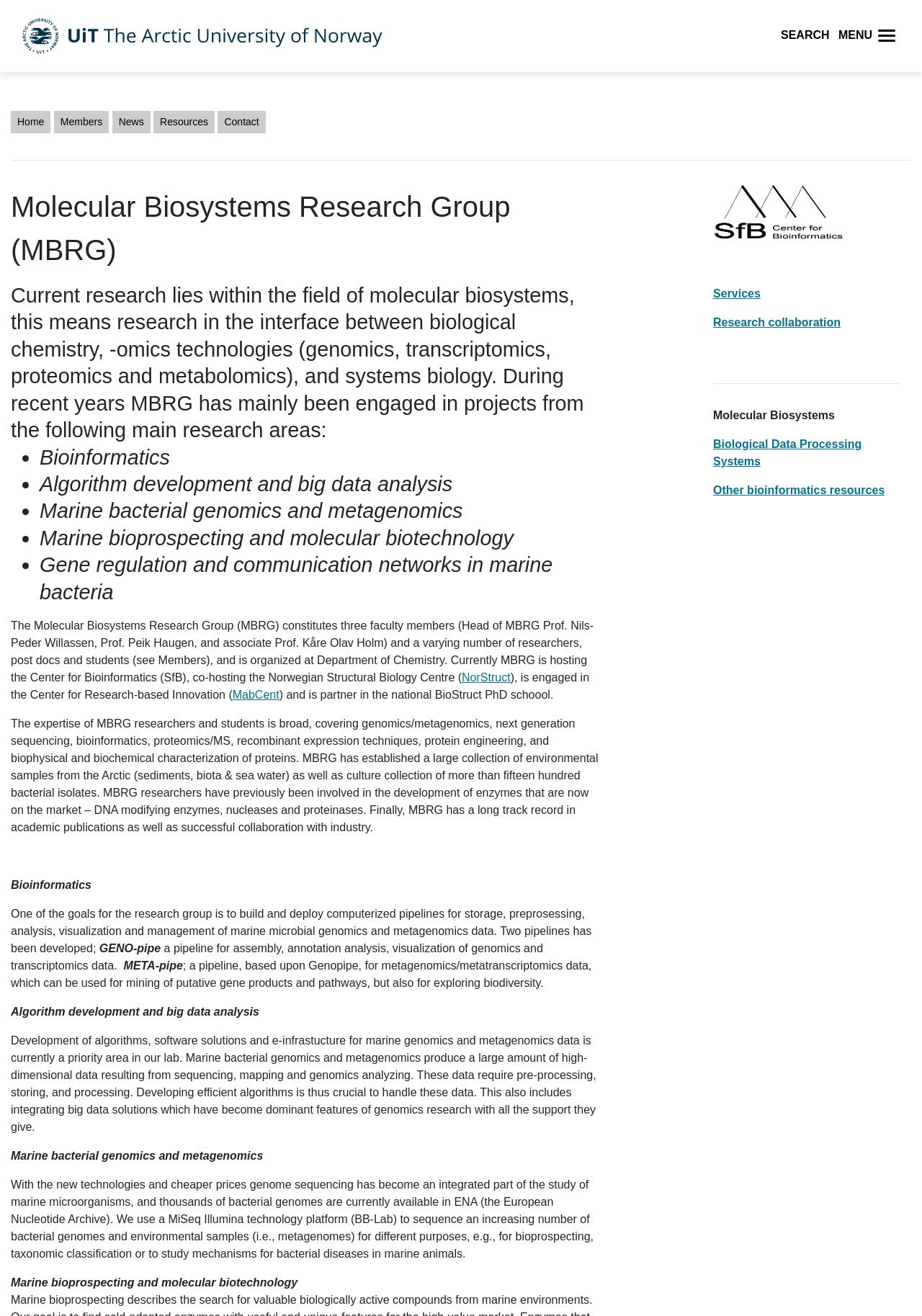What is the name of the research group?
Refer to the image and give a detailed response to the question.

The name of the research group can be found in the heading element on the webpage, which is 'Molecular Biosystems Research Group (MBRG)'.